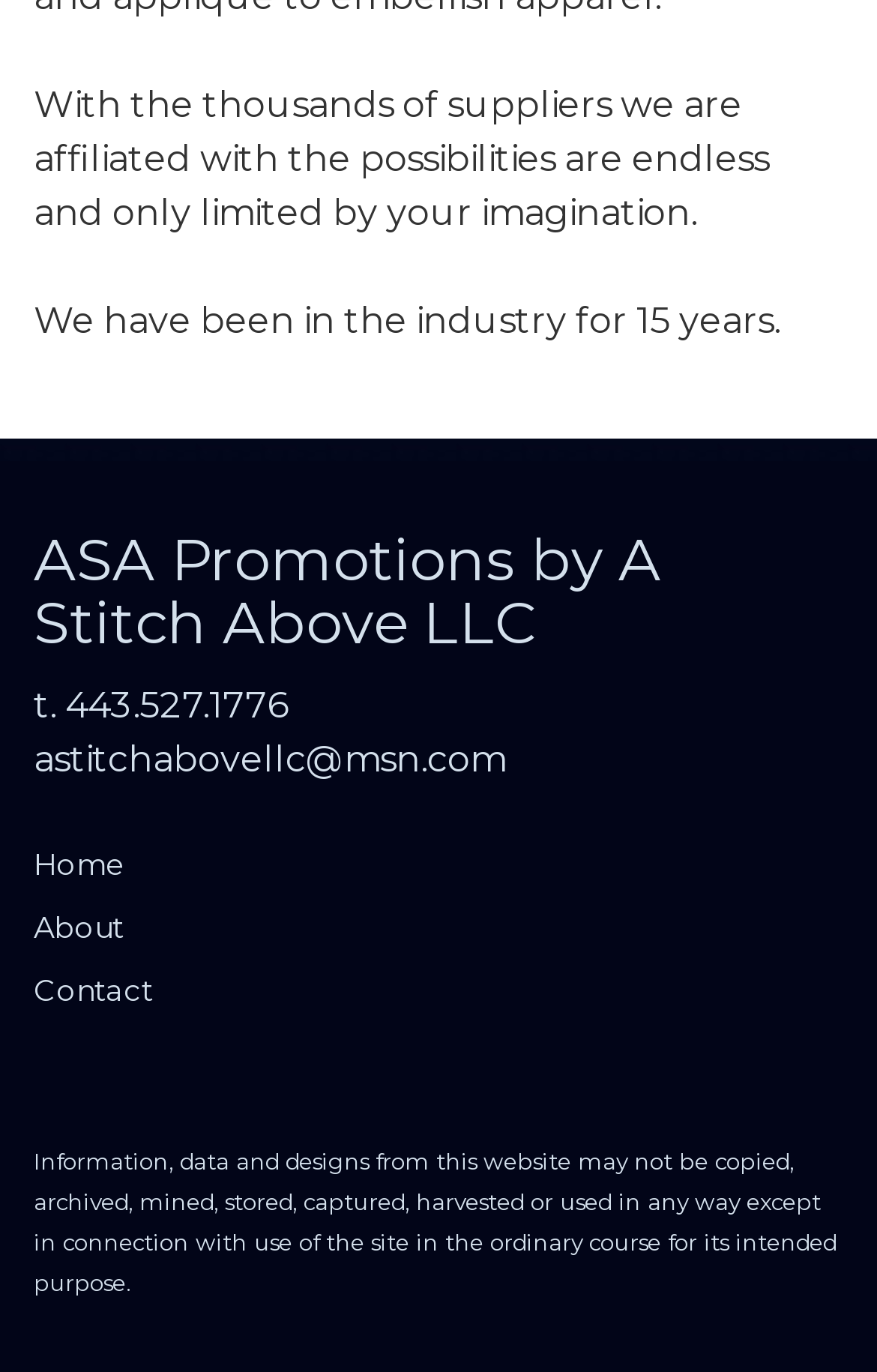Show the bounding box coordinates for the HTML element as described: "Home".

[0.038, 0.607, 0.962, 0.652]